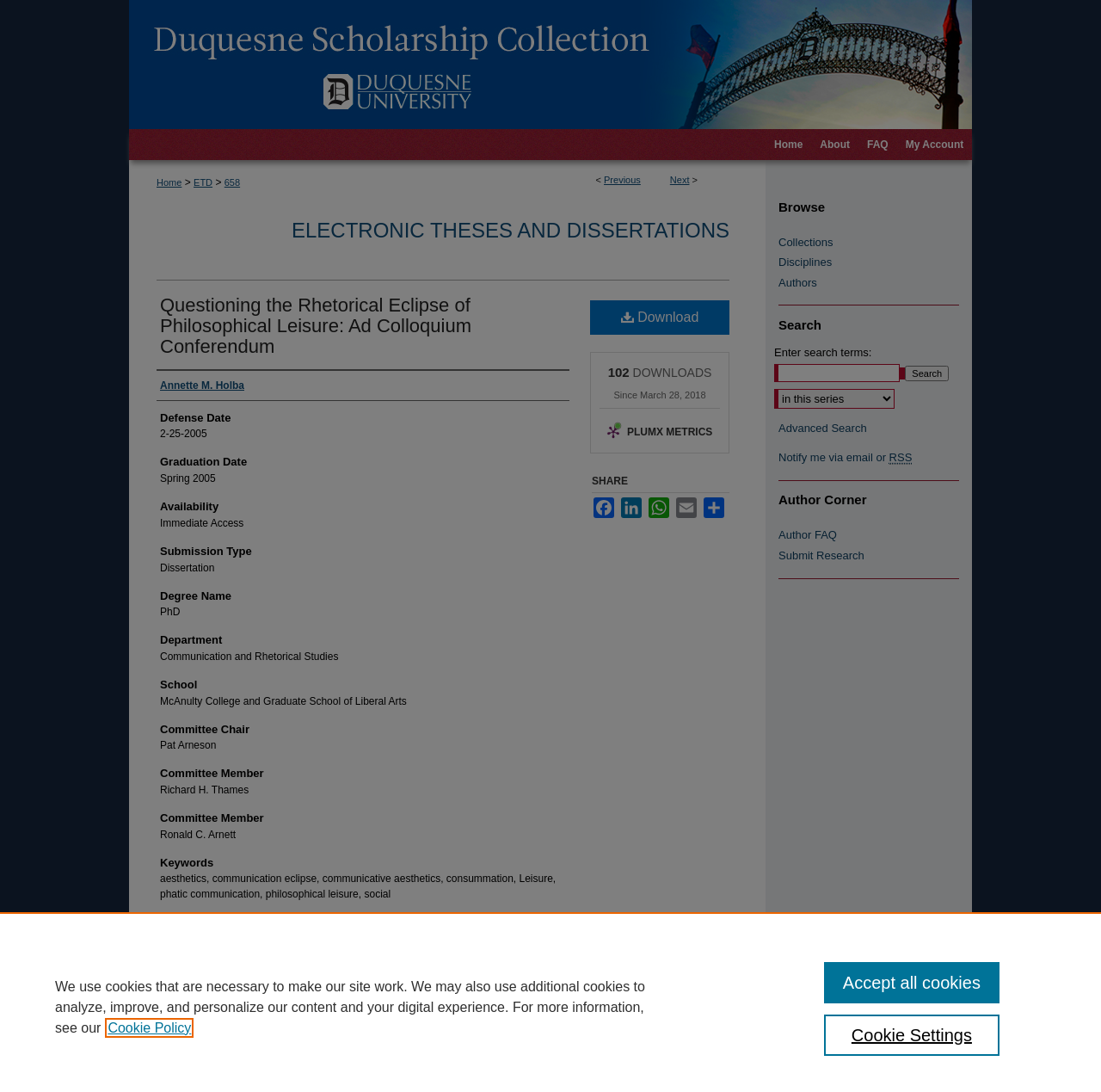Offer a meticulous caption that includes all visible features of the webpage.

This webpage appears to be a scholarly article or thesis page, with a focus on the topic of human communication and philosophical leisure. 

At the top of the page, there is a navigation menu with links to "Menu", "Duquesne Scholarship Collection", and "Duquesne University". Below this, there is a breadcrumb navigation menu with links to "Home", "ETD", and "658". 

The main content of the page is divided into sections, each with a heading. The first section is titled "ELECTRONIC THESES AND DISSERTATIONS" and contains a link to the same title. Below this, there is a section with the title "Questioning the Rhetorical Eclipse of Philosophical Leisure: Ad Colloquium Conferendum", which contains a link to the same title and is likely the title of the thesis or article. 

The following sections provide metadata about the thesis or article, including the author, defense date, graduation date, availability, submission type, degree name, department, school, committee chair, and committee members. 

There is also a section with keywords related to the topic, and an abstract that summarizes the content of the thesis or article. The abstract discusses how human communication has degenerated into phatic communication and how philosophical leisure can help to recapture the element of human interest in conversation. 

On the right side of the page, there are links to download the thesis or article, as well as a section with metrics and a link to "PLUMX METRICS". Below this, there are social media sharing links and a section with a search bar and advanced search options. 

Finally, there is a section with links to browse collections, disciplines, and authors, as well as a section with links to author resources and a link to submit research.